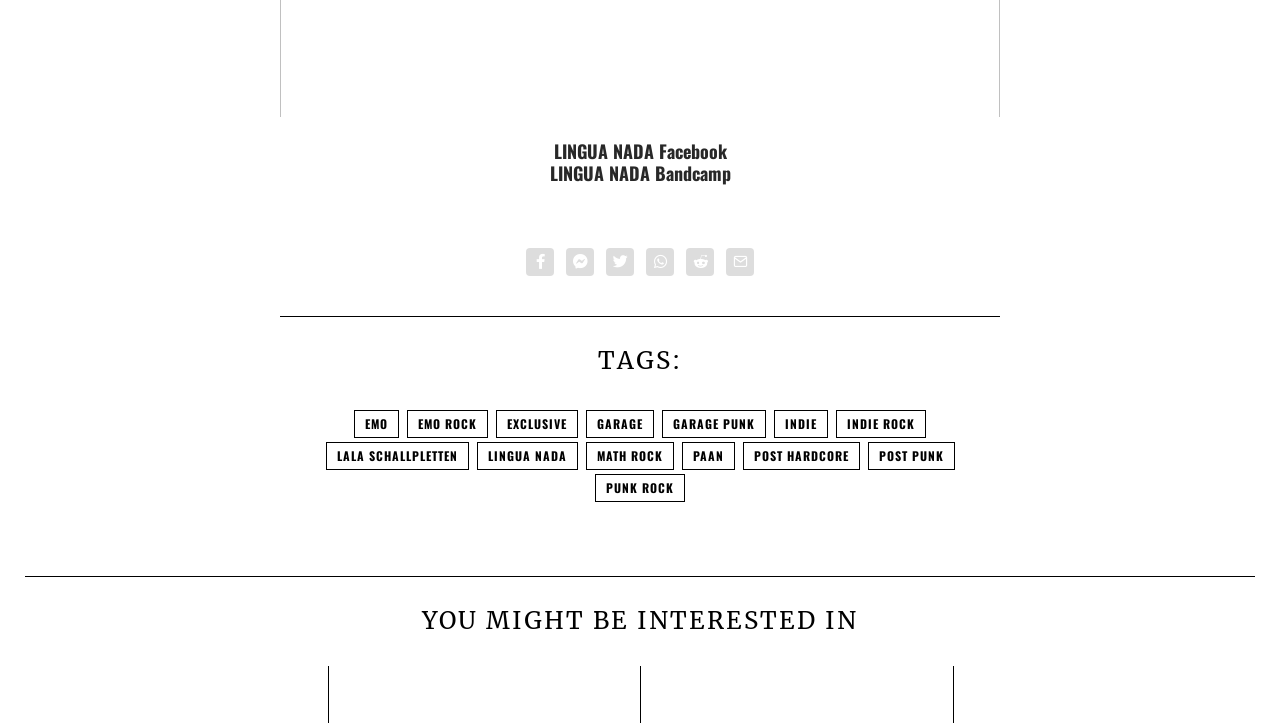Locate the bounding box coordinates of the clickable region necessary to complete the following instruction: "See YOU MIGHT BE INTERESTED IN section". Provide the coordinates in the format of four float numbers between 0 and 1, i.e., [left, top, right, bottom].

[0.02, 0.797, 0.98, 0.879]